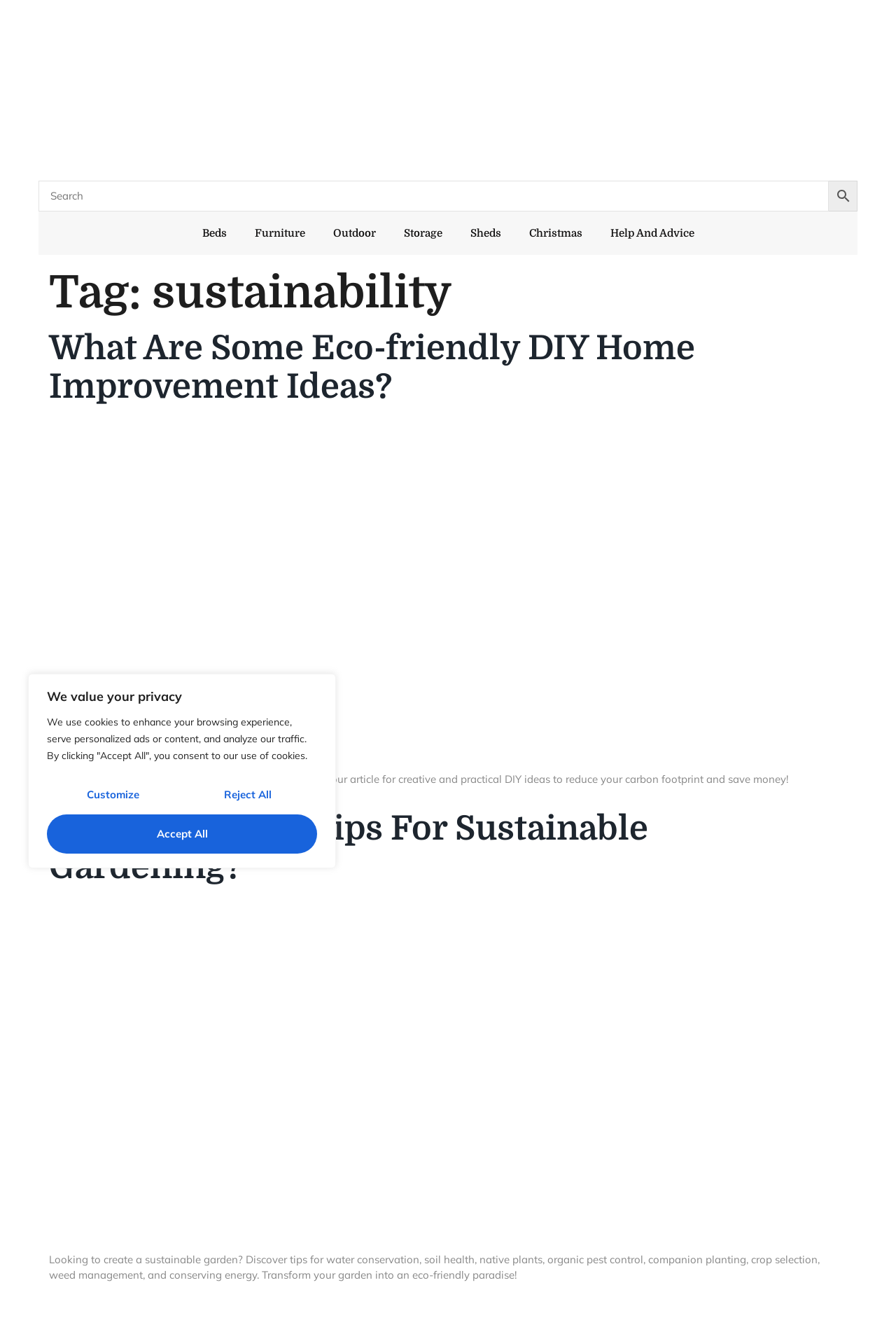Locate the bounding box coordinates of the area that needs to be clicked to fulfill the following instruction: "Click on Beds". The coordinates should be in the format of four float numbers between 0 and 1, namely [left, top, right, bottom].

[0.21, 0.162, 0.268, 0.189]